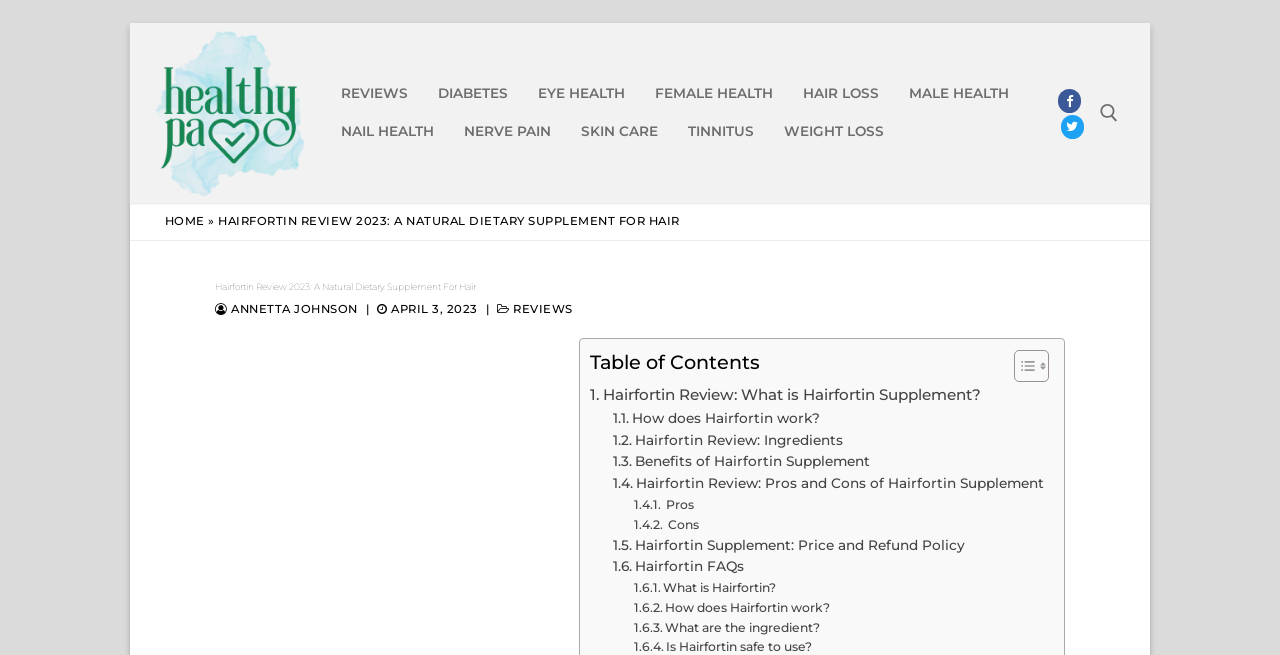What is the main topic of this webpage?
Please ensure your answer to the question is detailed and covers all necessary aspects.

Based on the webpage's structure and content, it appears that the main topic of this webpage is a review of Hairfortin, a natural dietary supplement for hair.